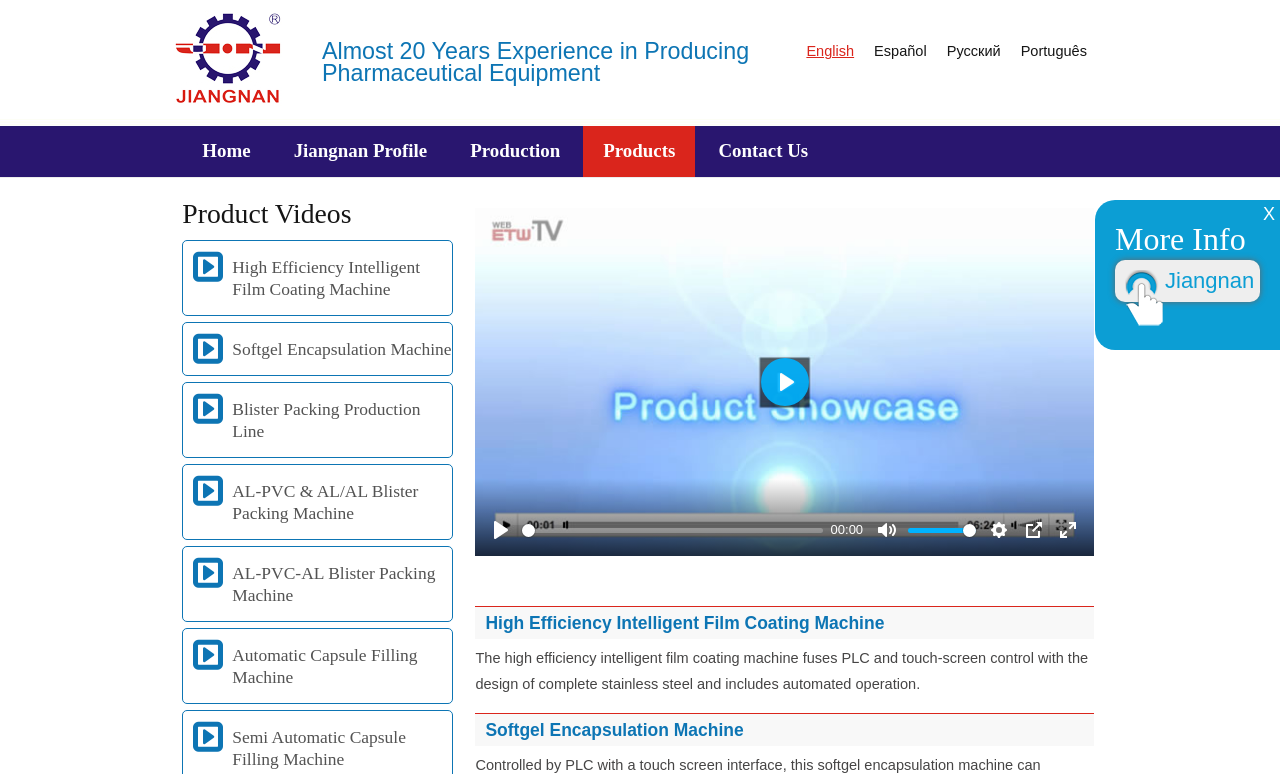What language options are available?
Please provide a single word or phrase answer based on the image.

English, Español, Русский, Português